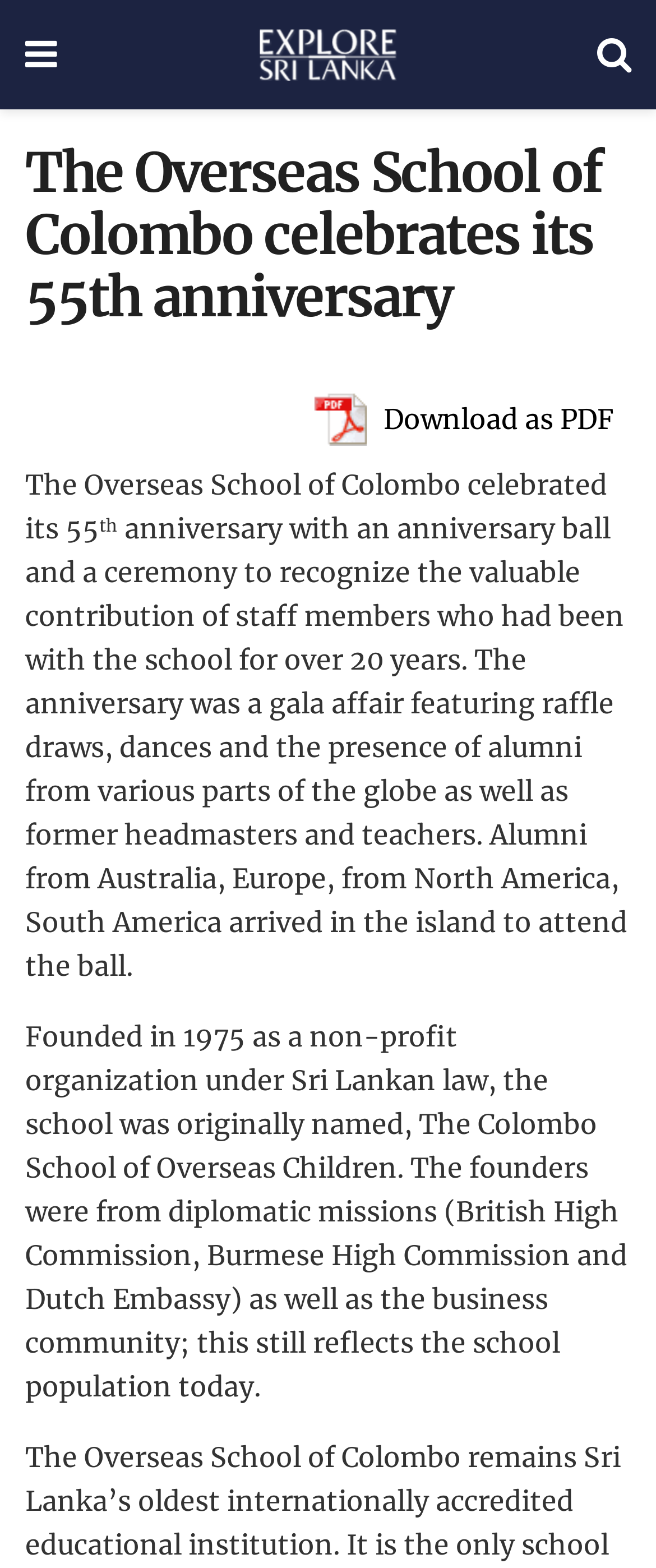Give the bounding box coordinates for the element described by: "Download as PDF".

[0.451, 0.245, 0.962, 0.29]